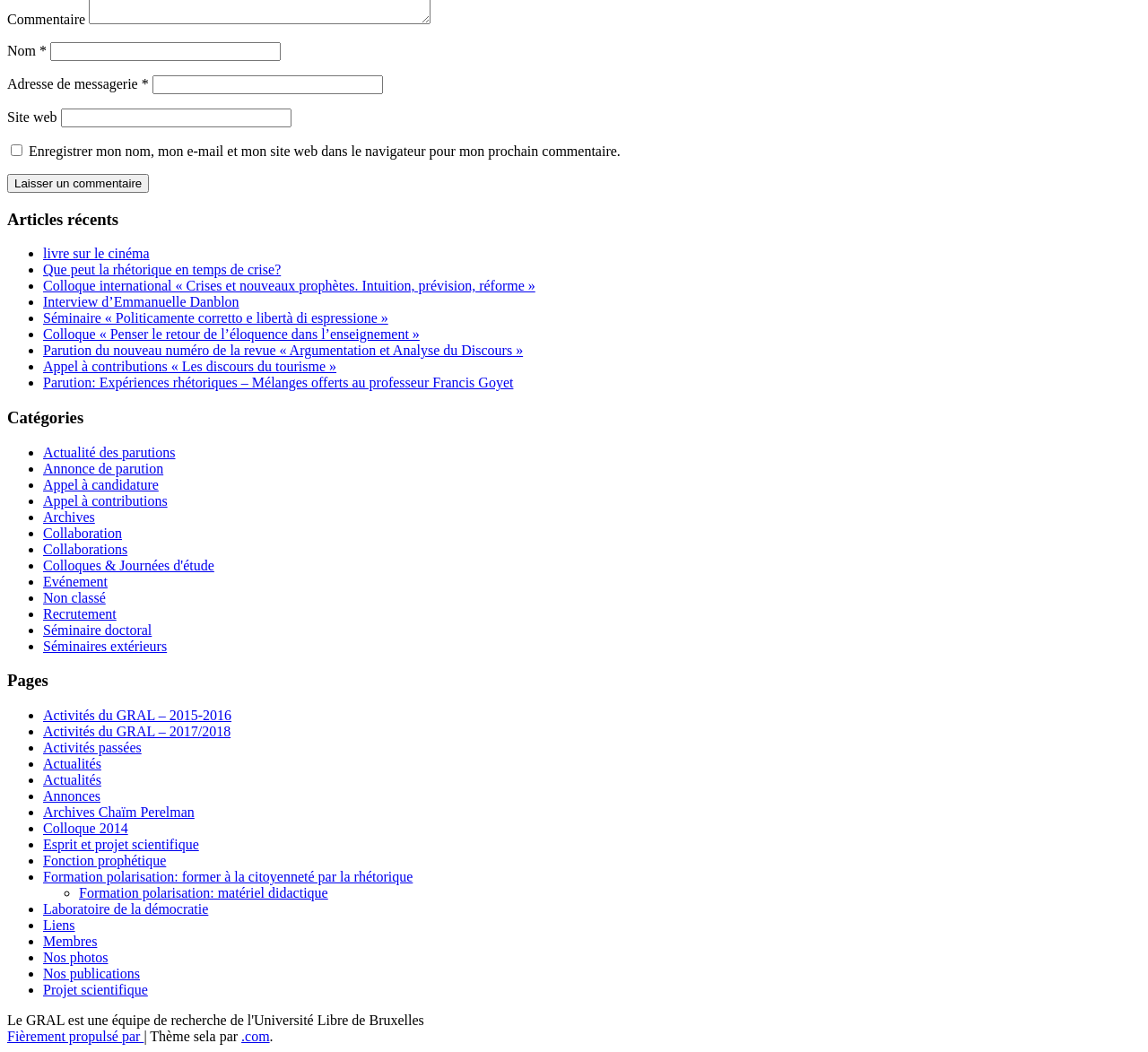What type of links are listed under 'Catégories'?
Using the image, elaborate on the answer with as much detail as possible.

The section under 'Catégories' lists various links, including 'Actualité des parutions', 'Annonce de parution', 'Appel à candidature', and others, which appear to be categories for different types of content.